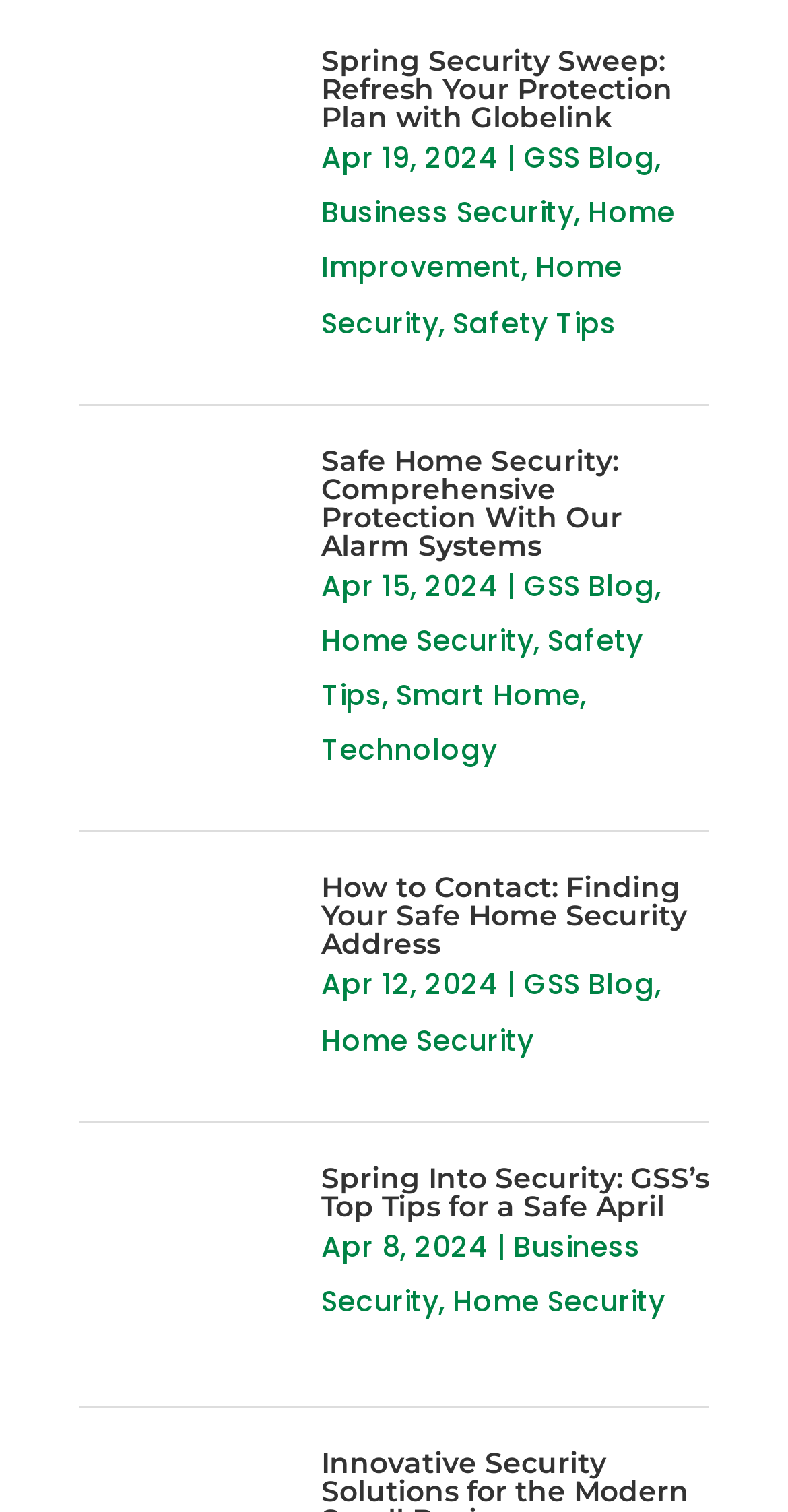Pinpoint the bounding box coordinates of the element to be clicked to execute the instruction: "Check the article about Safe Home Security".

[0.1, 0.295, 0.356, 0.429]